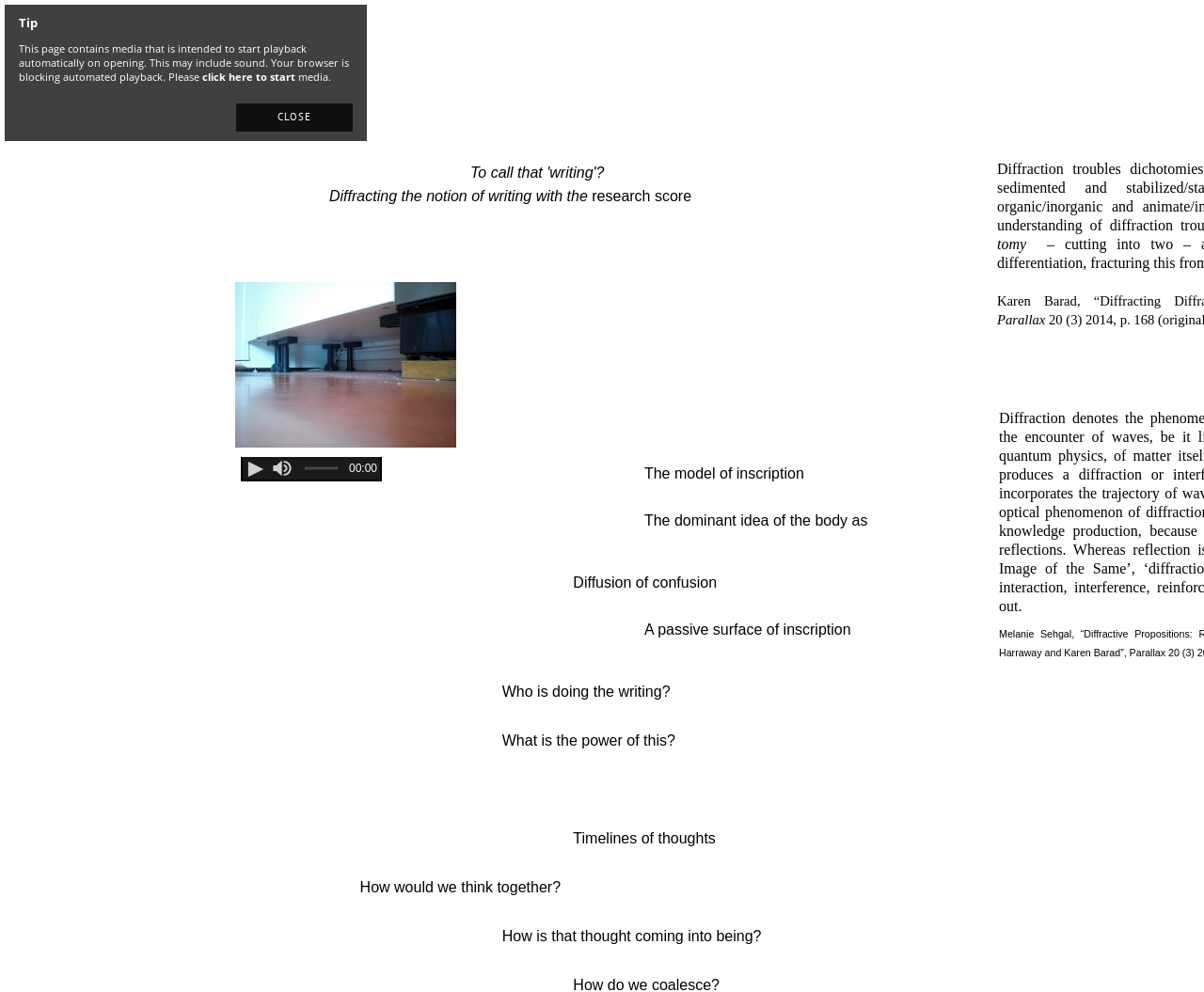Answer the question briefly using a single word or phrase: 
What is the author of the referenced work?

Karen Barad